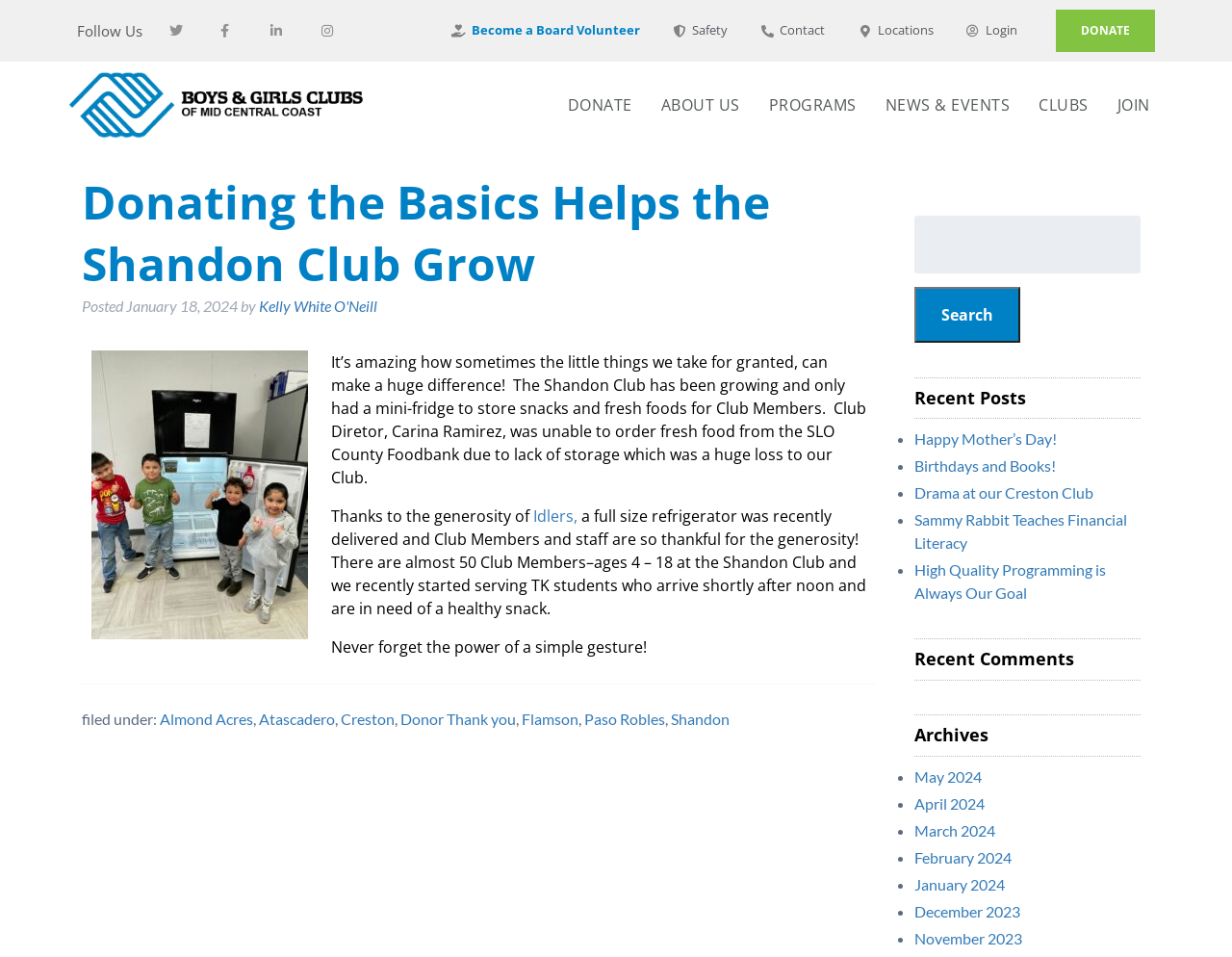Respond with a single word or phrase for the following question: 
How many Club Members are there at the Shandon Club?

almost 50